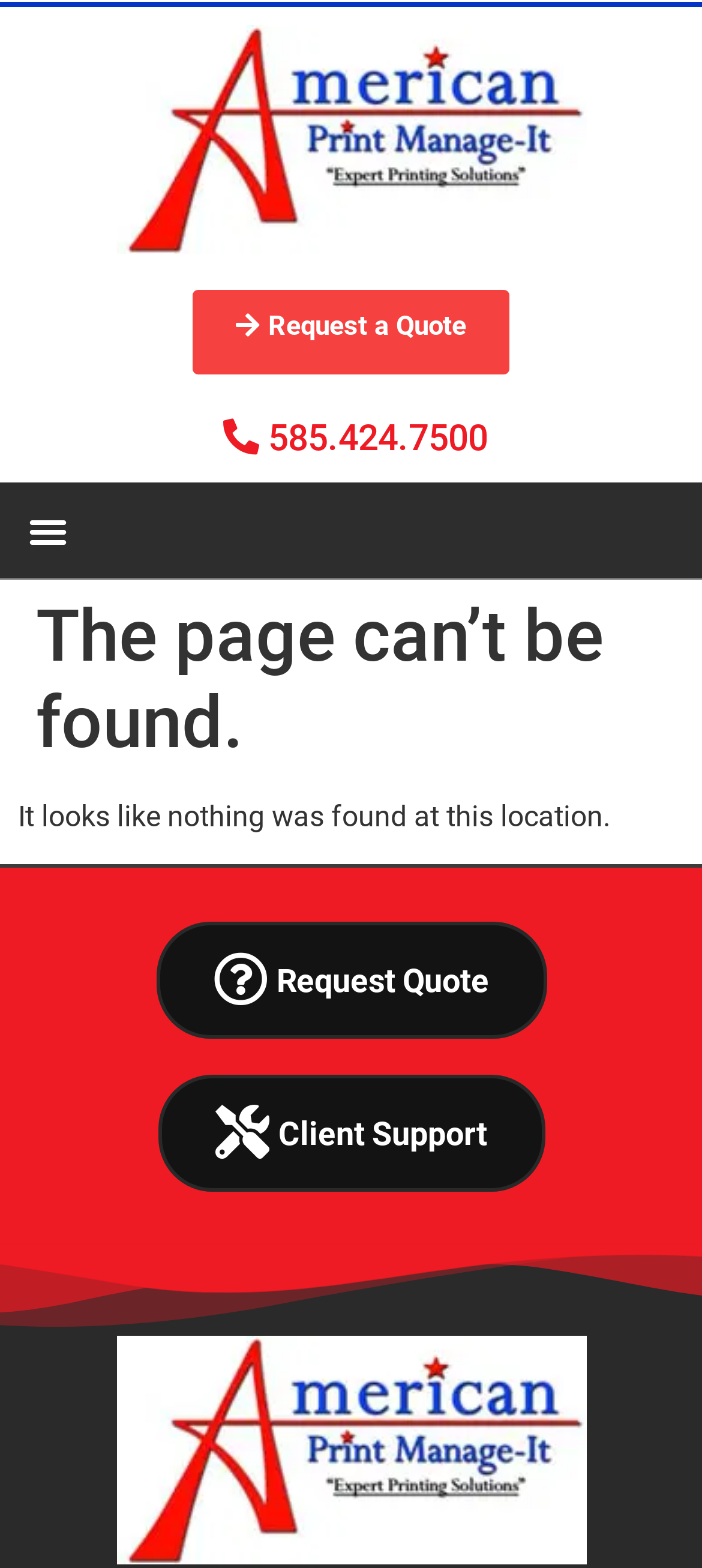Please answer the following question using a single word or phrase: 
How many links are on the page?

5